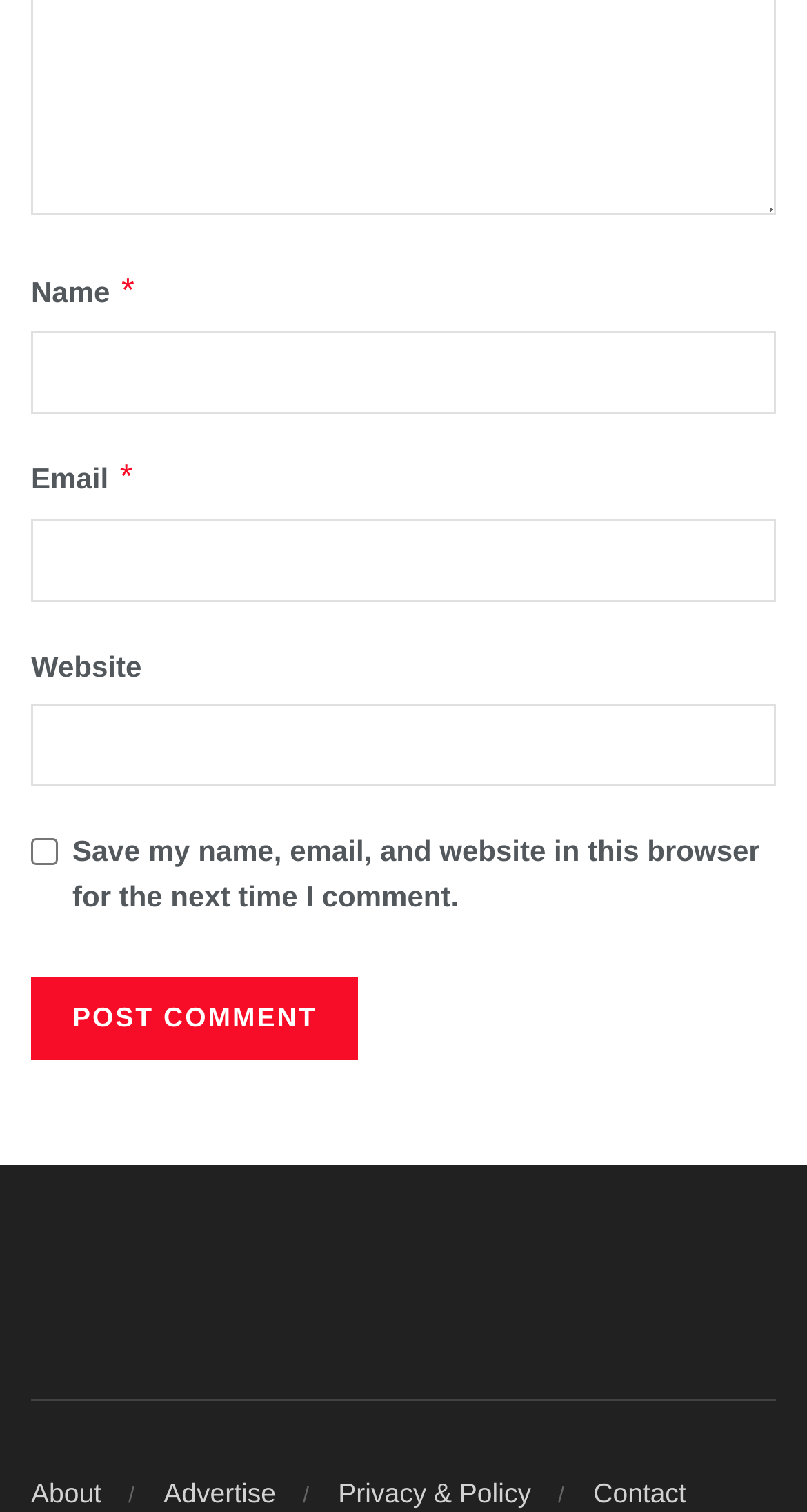Specify the bounding box coordinates for the region that must be clicked to perform the given instruction: "Input your email".

[0.038, 0.343, 0.962, 0.398]